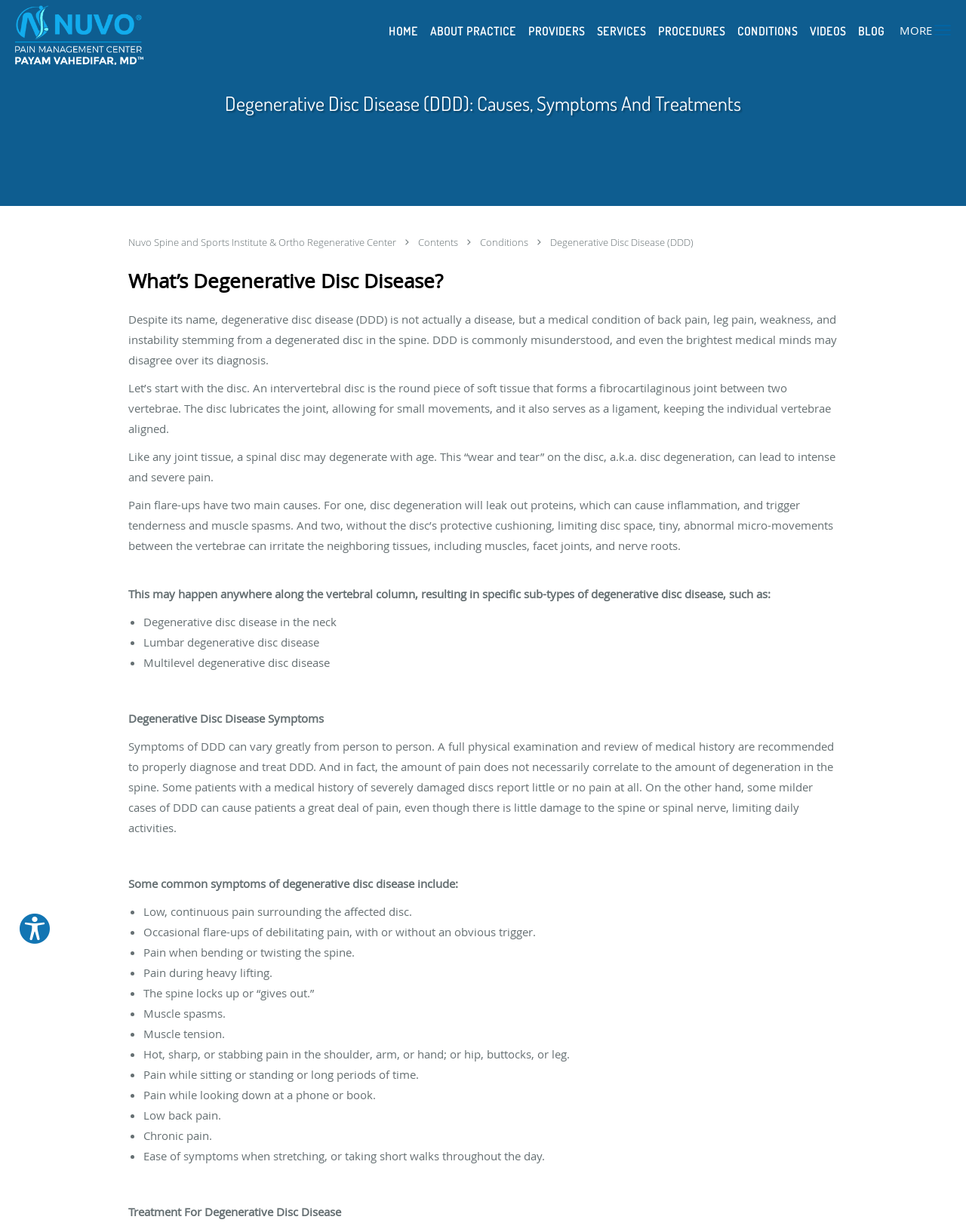What is the purpose of the disc in the spine?
Using the screenshot, give a one-word or short phrase answer.

Lubricates the joint and serves as a ligament